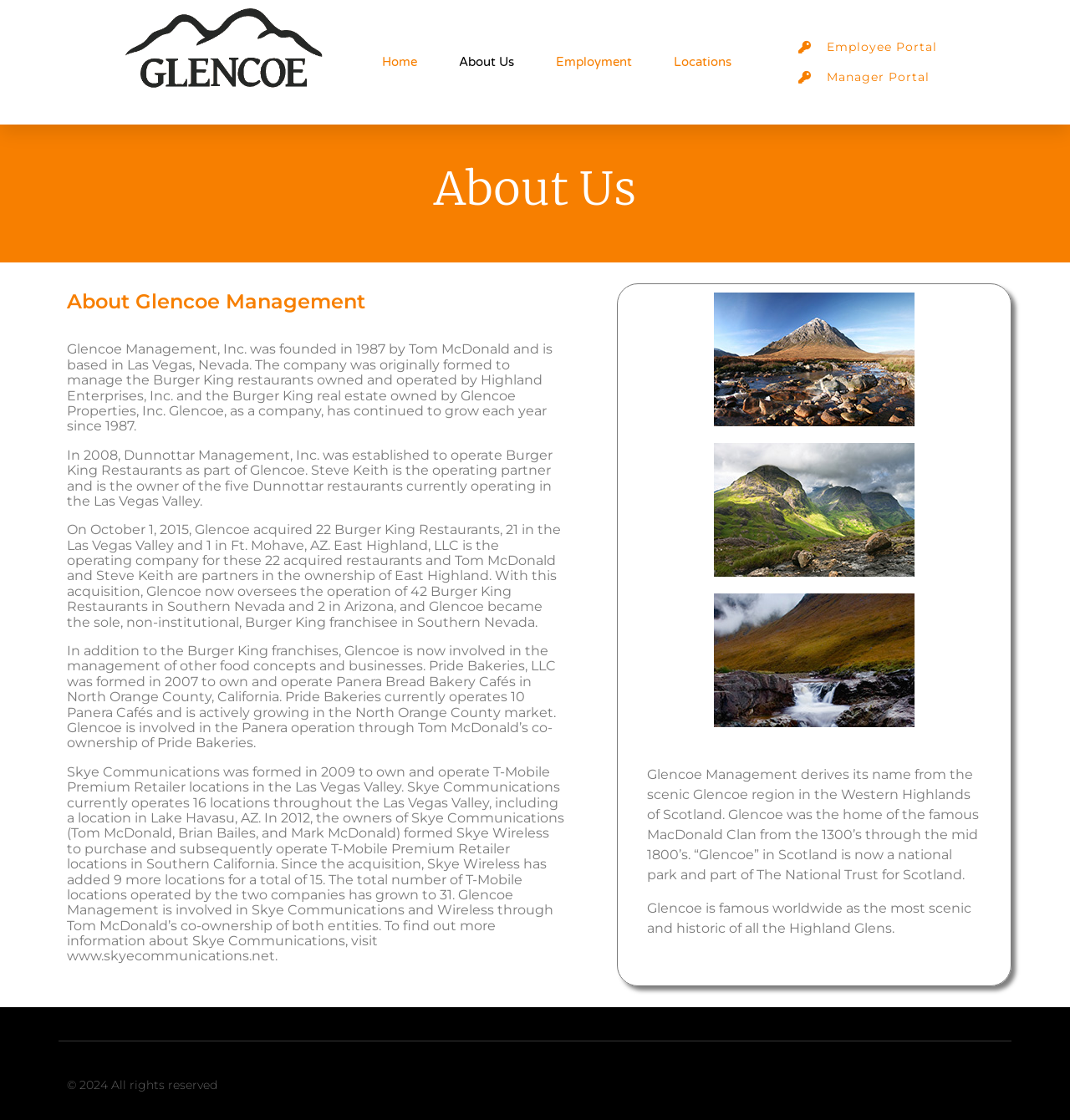Provide a short answer using a single word or phrase for the following question: 
What is the name of the region in Scotland that inspired the company name?

Glencoe